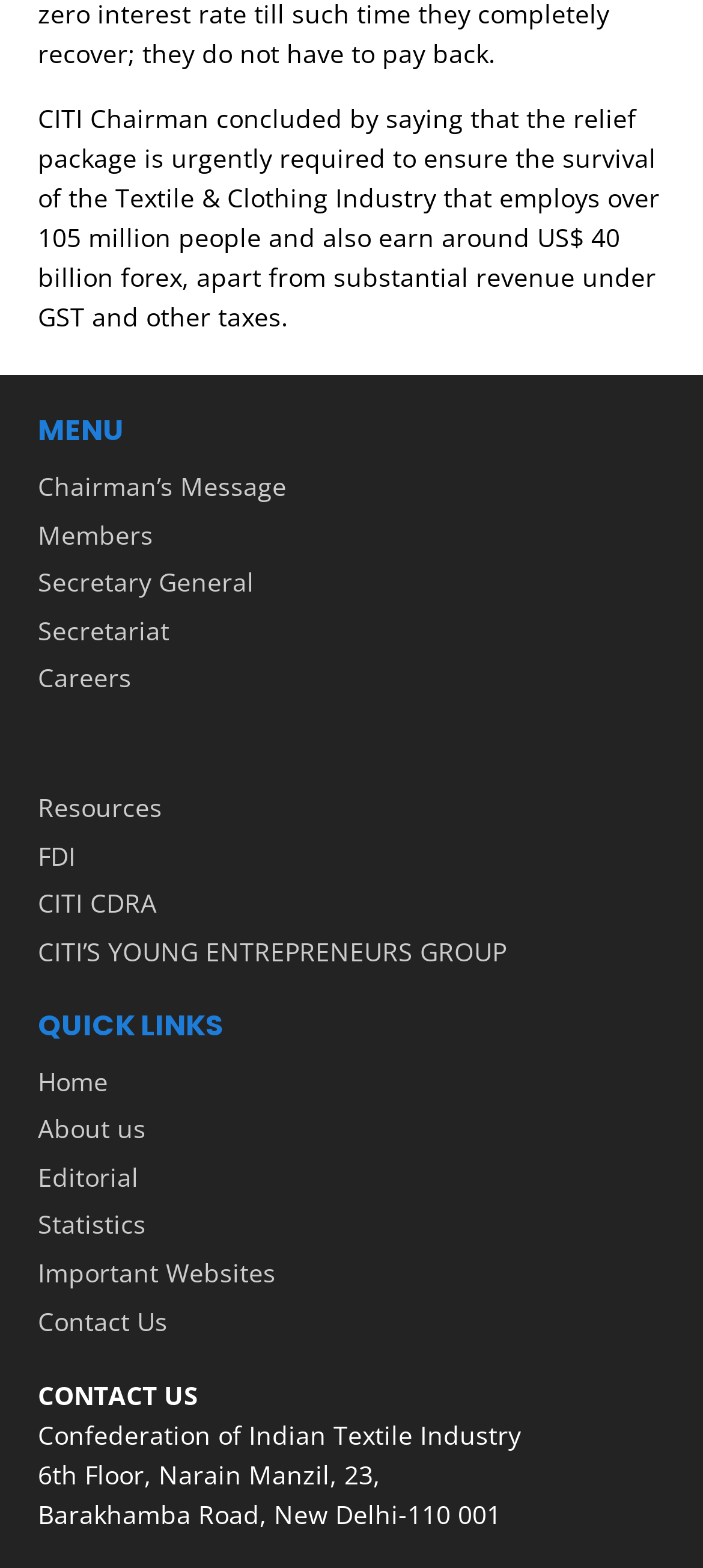How many links are under the 'MENU' heading?
Using the image as a reference, answer with just one word or a short phrase.

7